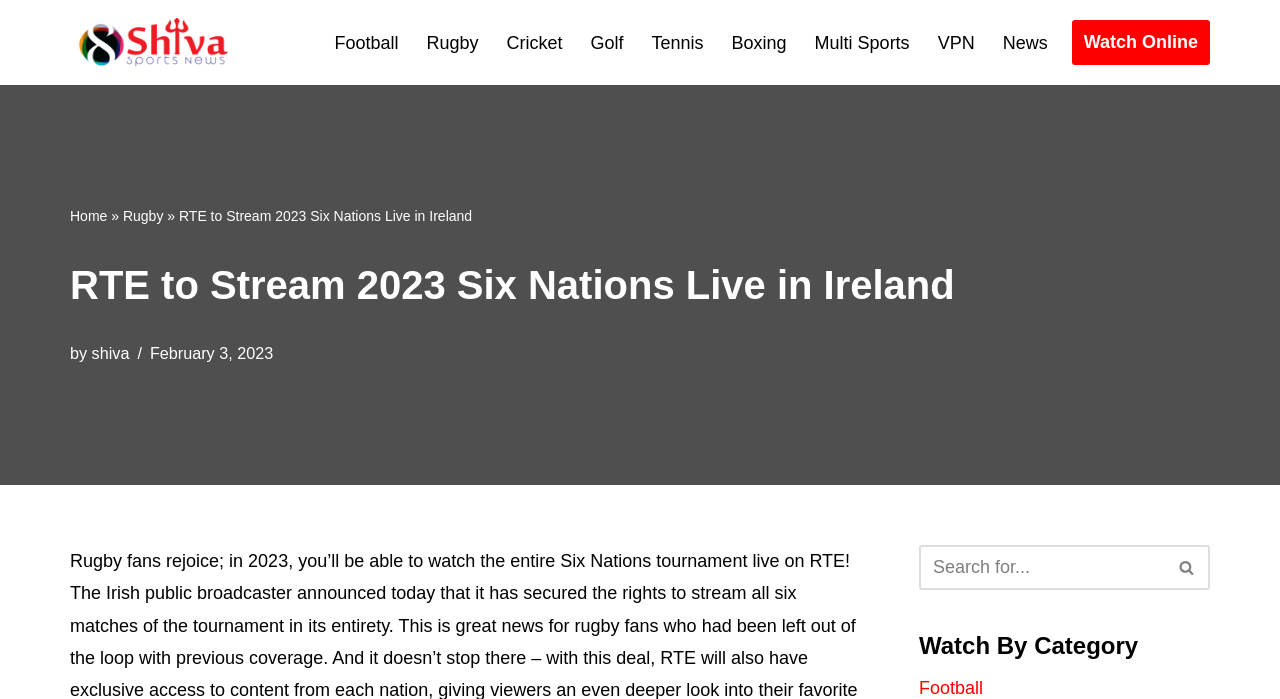What categories of sports are available on the website?
Make sure to answer the question with a detailed and comprehensive explanation.

I found the answer by examining the primary menu navigation, which lists the different categories of sports available on the website, including Football, Rugby, Cricket, Golf, Tennis, Boxing, and Multi Sports.